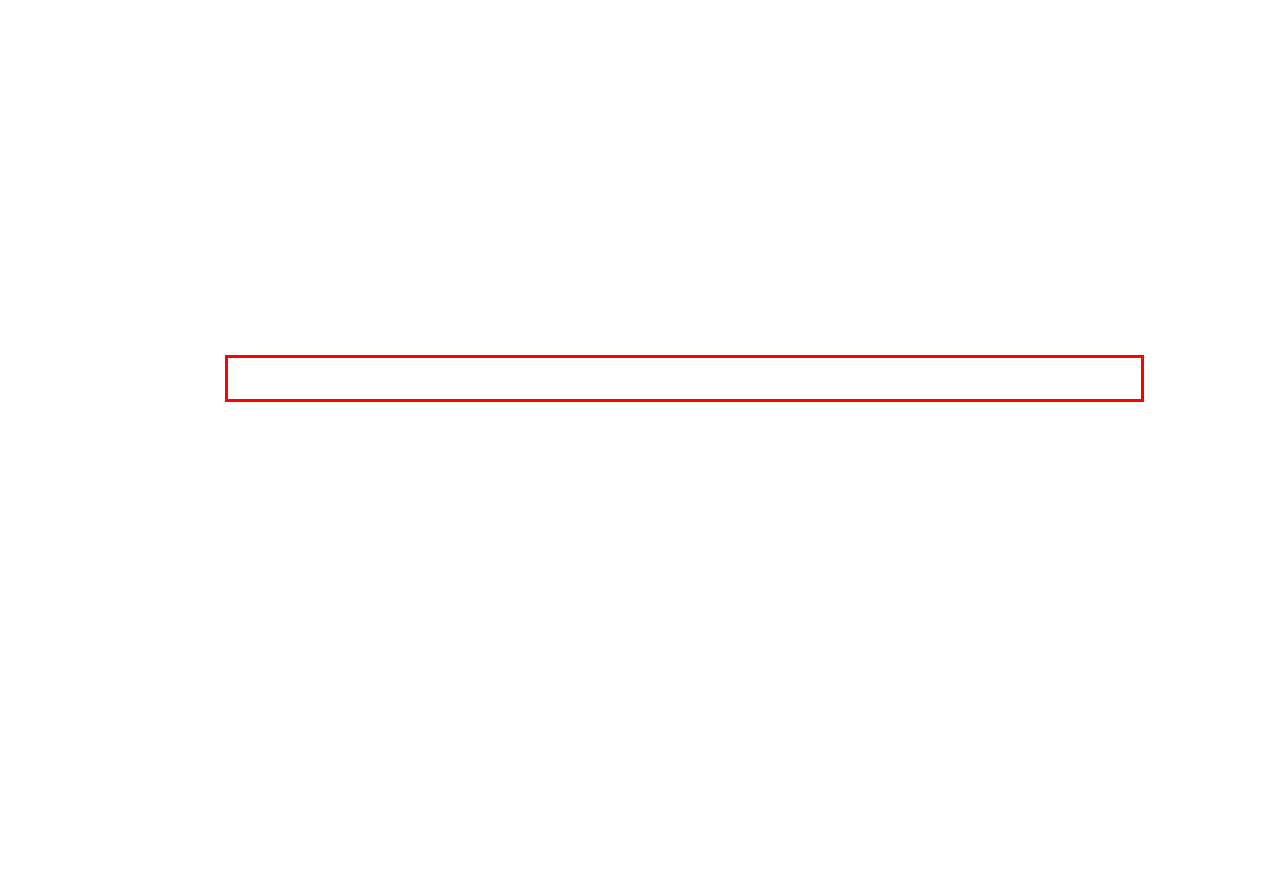You are given a webpage screenshot with a red bounding box around a UI element. Extract and generate the text inside this red bounding box.

Enlisting the aid of a proficient car accident attorney can substantially bolster your prospects of receiving the appropriate compensation for any harm or losses suffered.